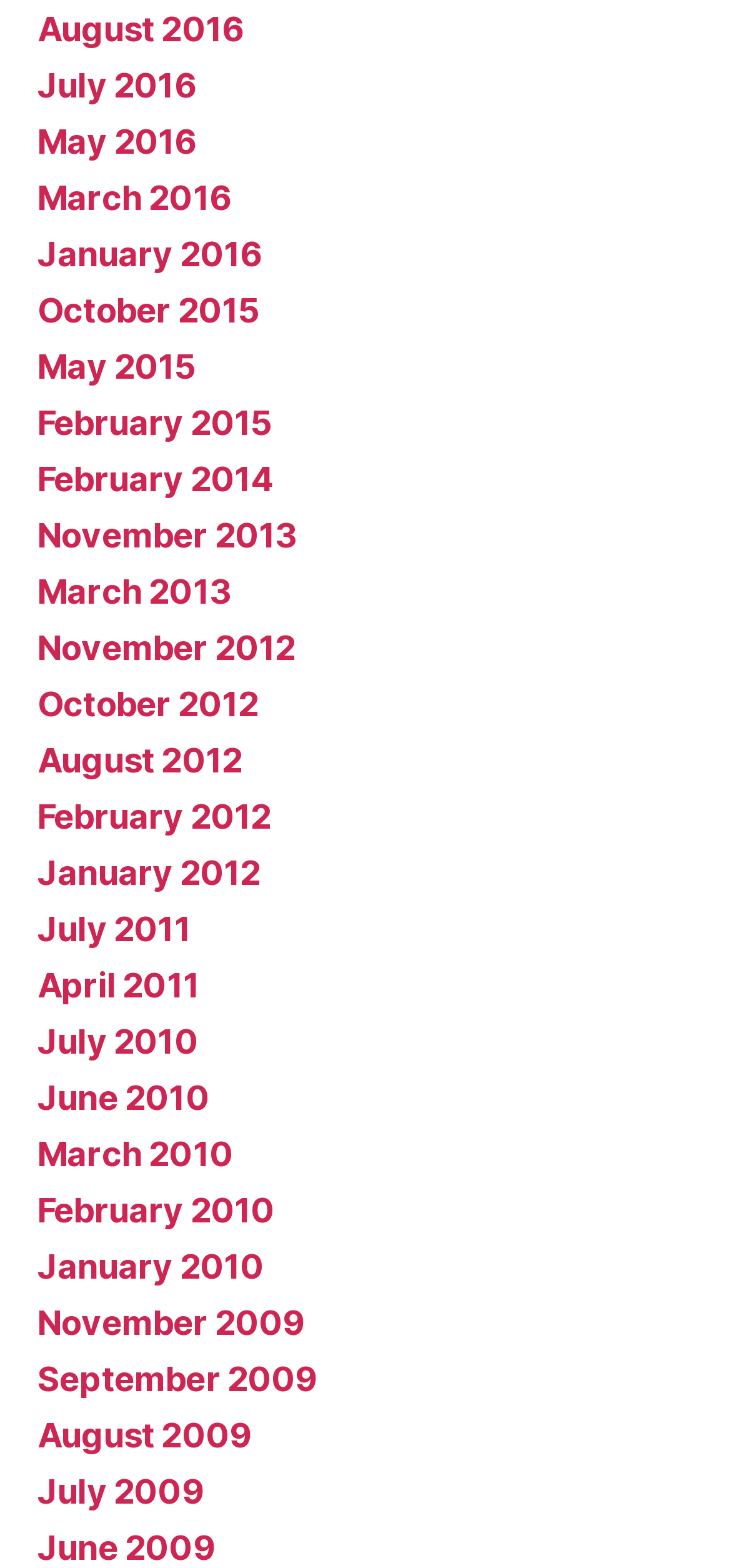Respond with a single word or short phrase to the following question: 
How many links are there on the webpage?

37